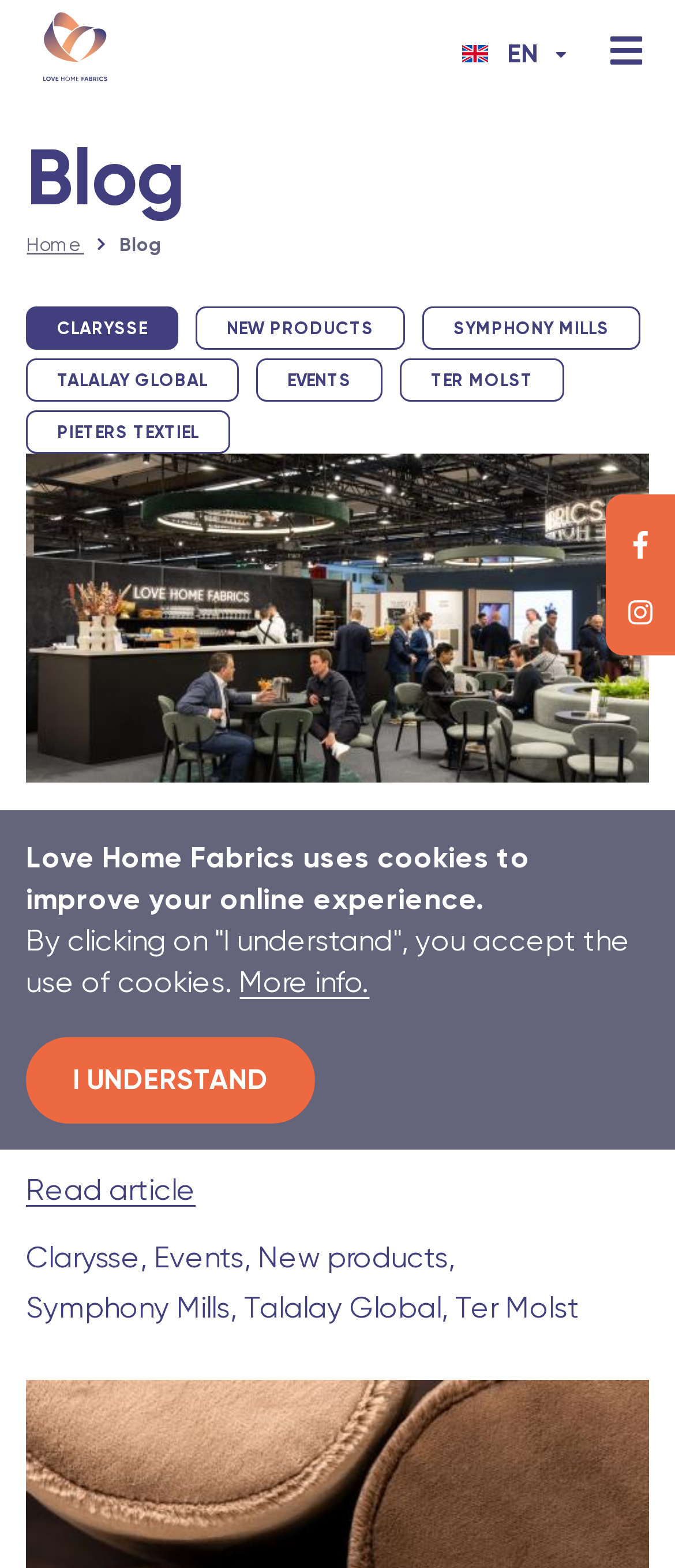Answer the question using only one word or a concise phrase: What is the date of the latest article?

19 January 2024